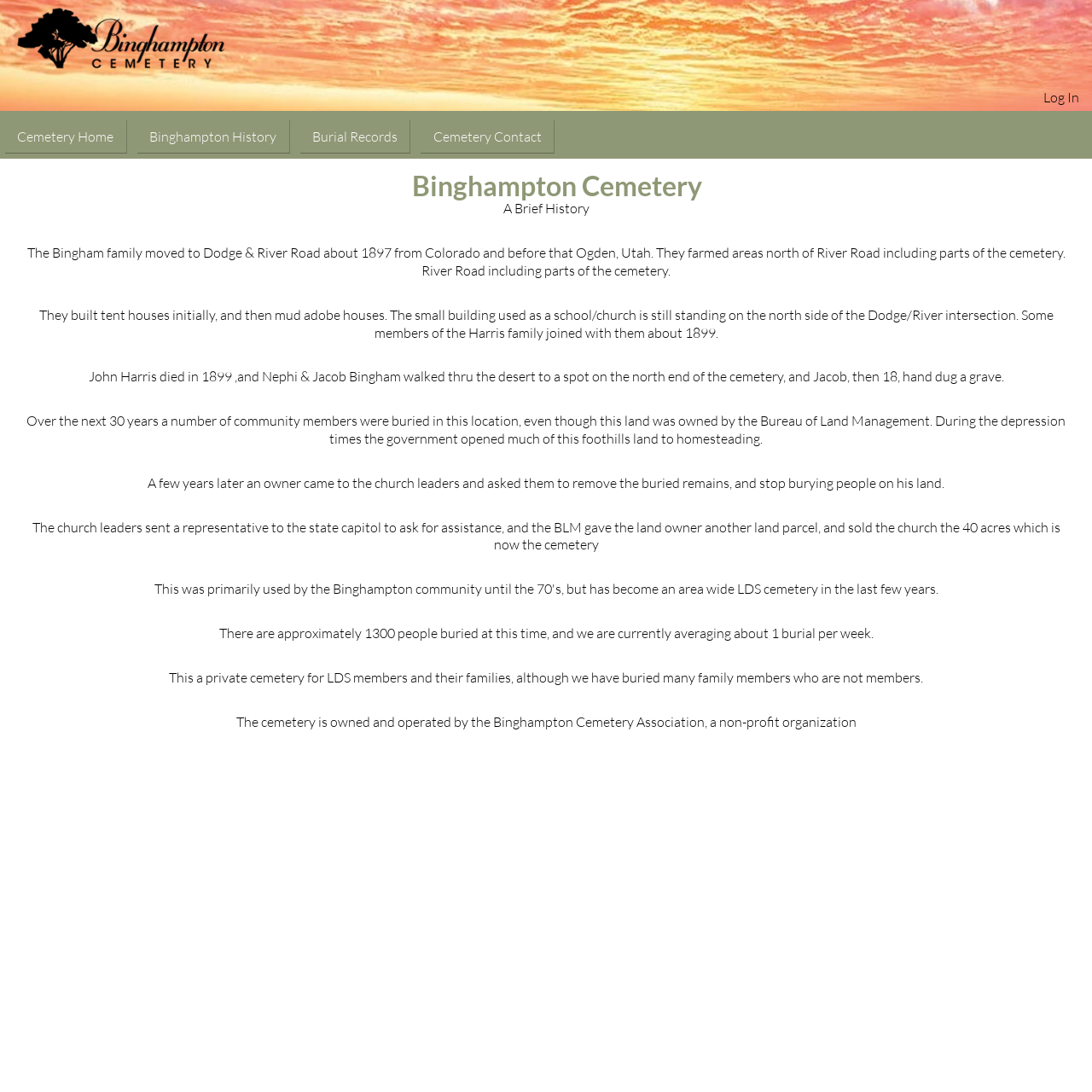Answer the following query with a single word or phrase:
Who owns and operates the cemetery?

Binghampton Cemetery Association